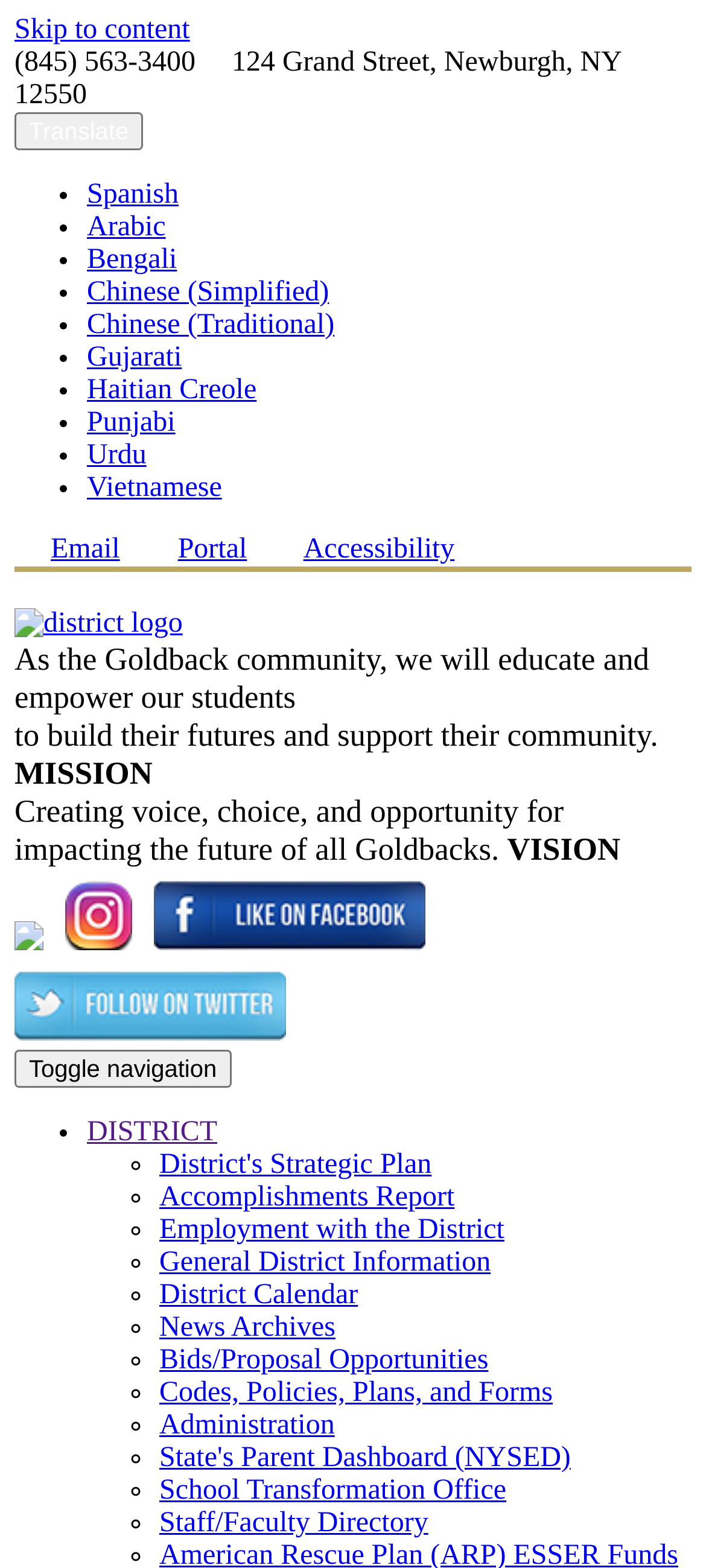Locate the bounding box coordinates of the region to be clicked to comply with the following instruction: "Click Translate". The coordinates must be four float numbers between 0 and 1, in the form [left, top, right, bottom].

[0.021, 0.072, 0.203, 0.096]